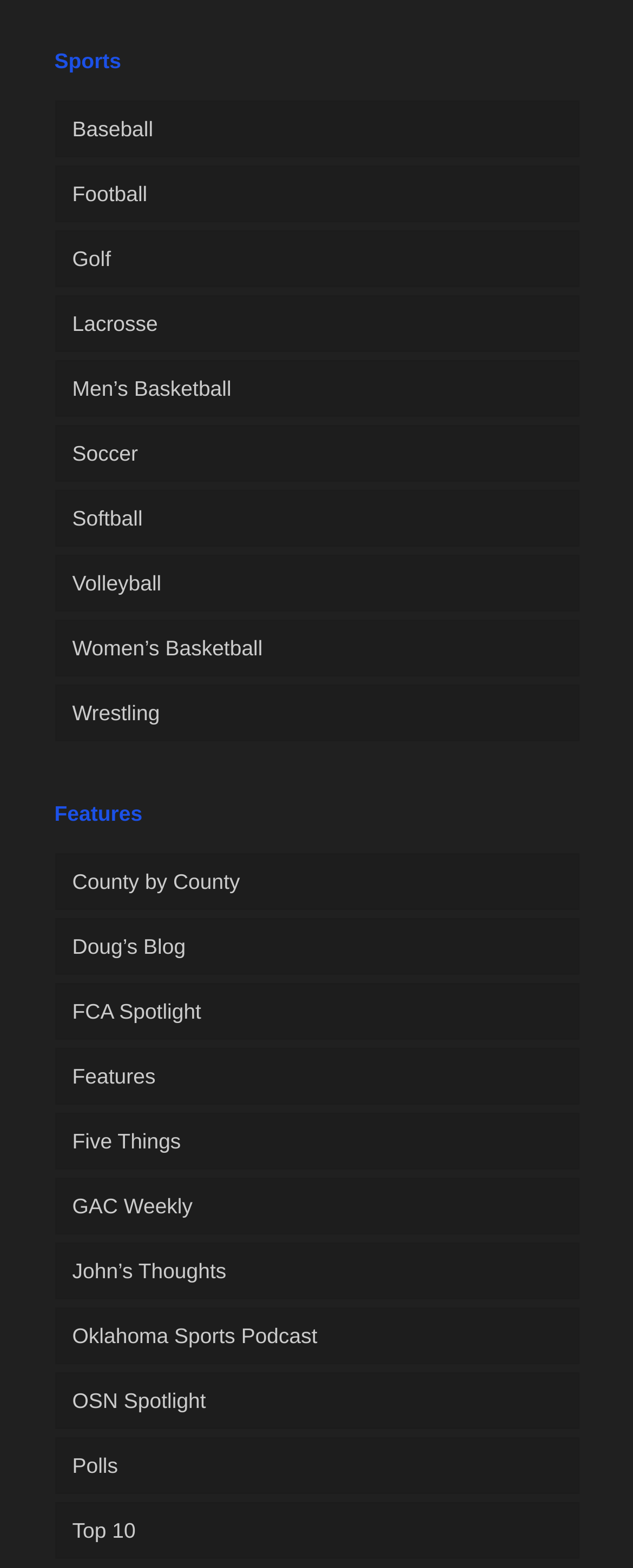Specify the bounding box coordinates of the area that needs to be clicked to achieve the following instruction: "Read Oklahoma Sports Podcast".

[0.086, 0.834, 0.914, 0.87]